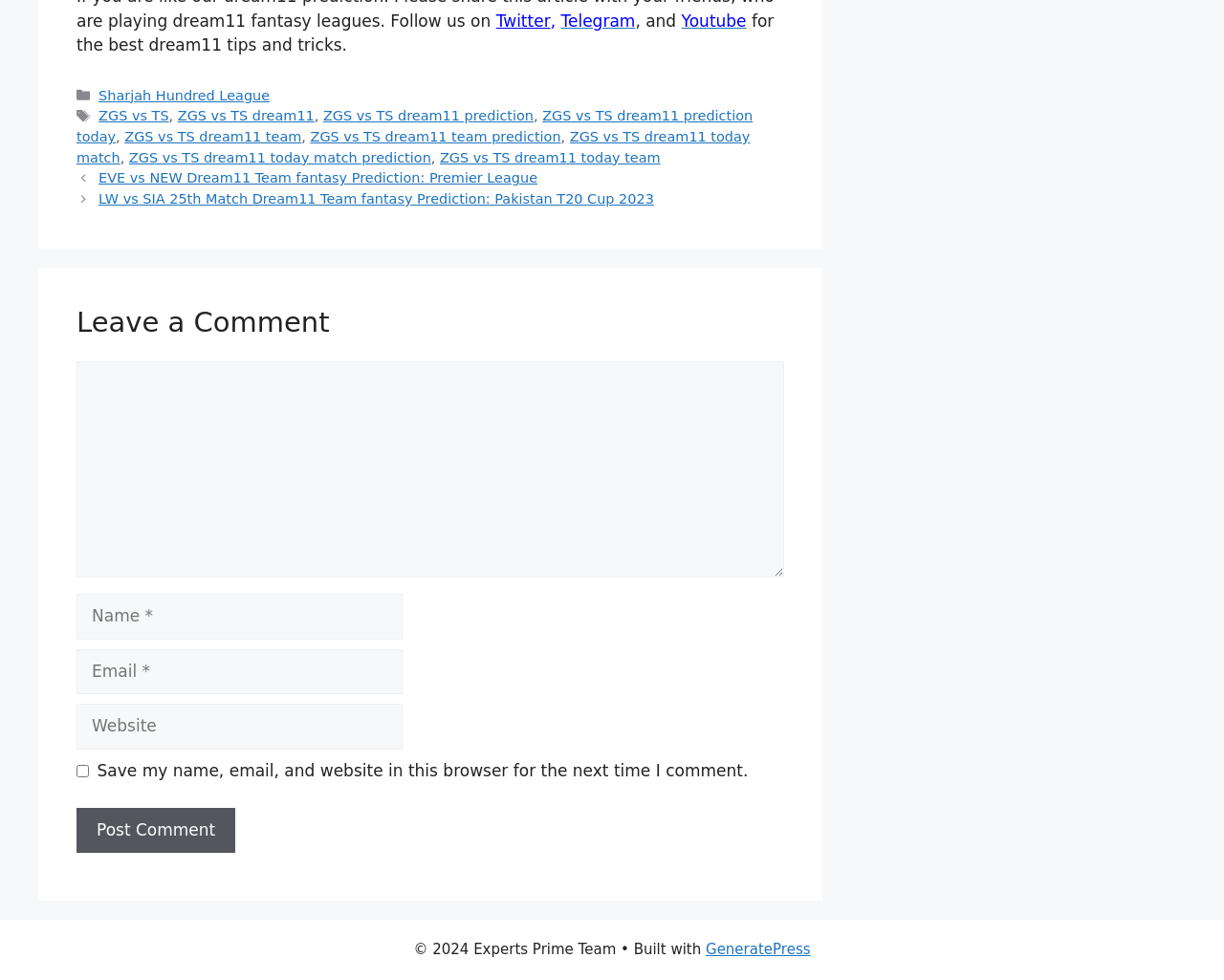Using the provided description ZGS vs TS dream11 prediction, find the bounding box coordinates for the UI element. Provide the coordinates in (top-left x, top-left y, bottom-right x, bottom-right y) format, ensuring all values are between 0 and 1.

[0.264, 0.111, 0.436, 0.126]